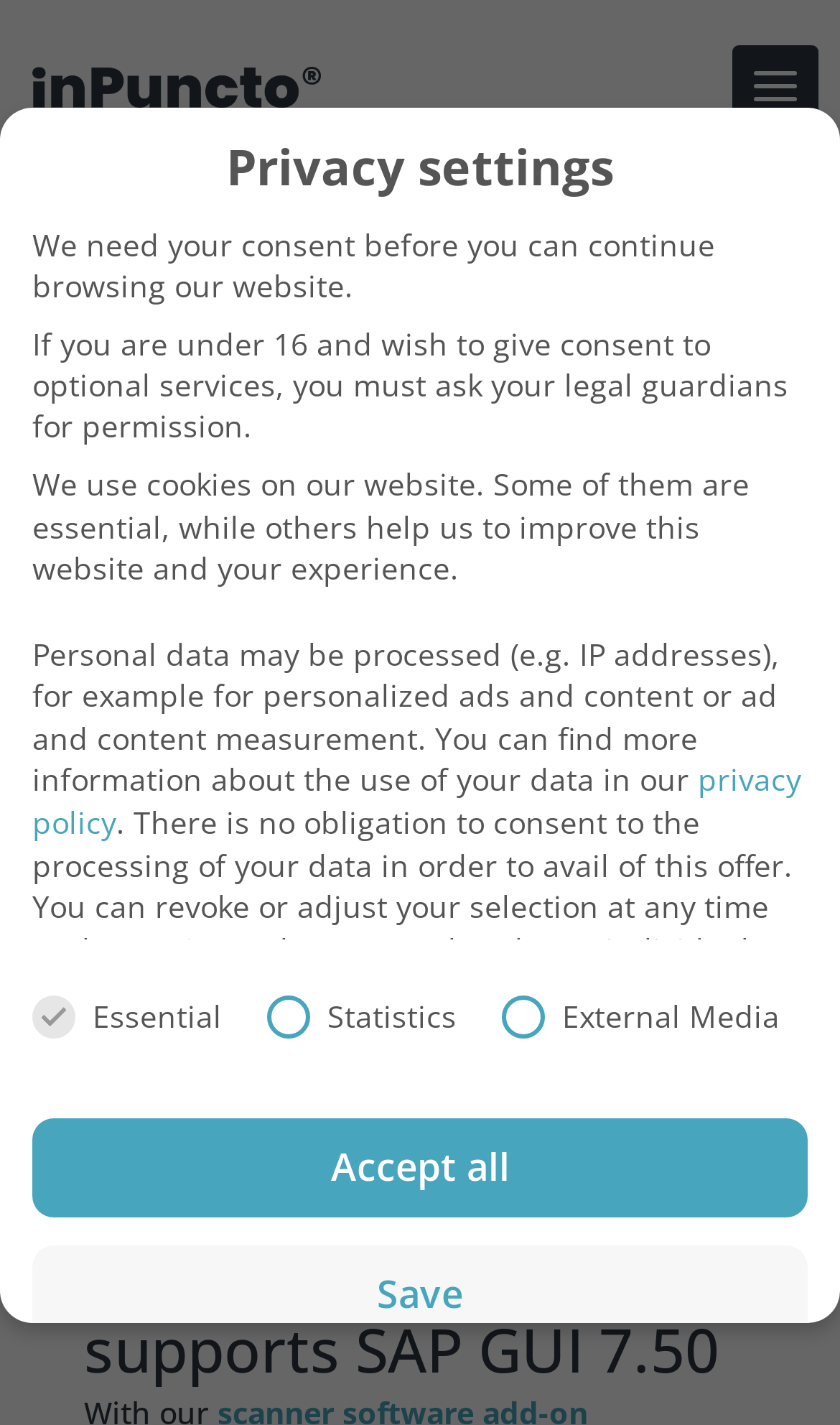What is the relationship between the 'Save' button and the privacy settings?
Look at the image and provide a detailed response to the question.

The 'Save' button is focused and located below the privacy settings section, indicating that it is used to save the user's privacy settings after making changes to the checkboxes.